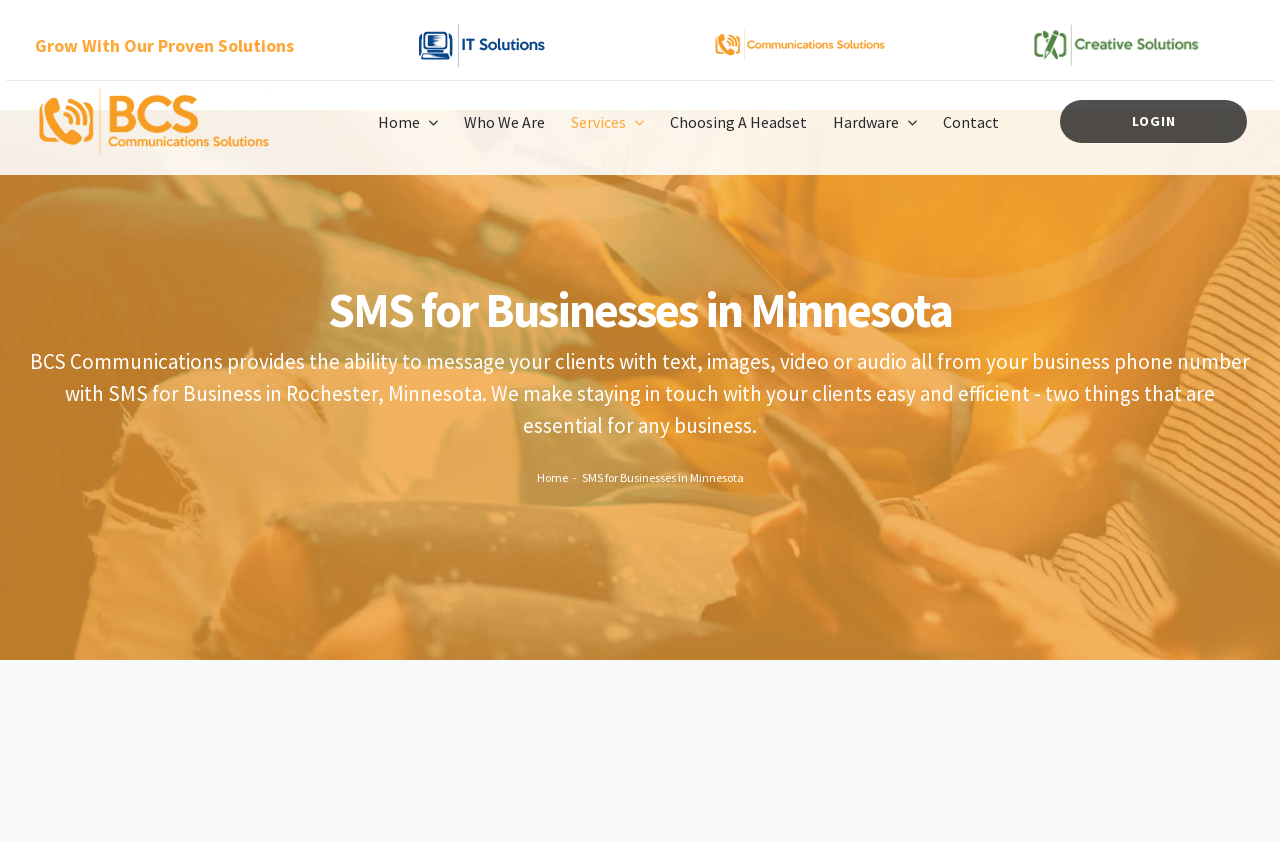Given the description "aria-label="Business Computer Solutions Rochester Minnesota"", provide the bounding box coordinates of the corresponding UI element.

[0.026, 0.093, 0.214, 0.12]